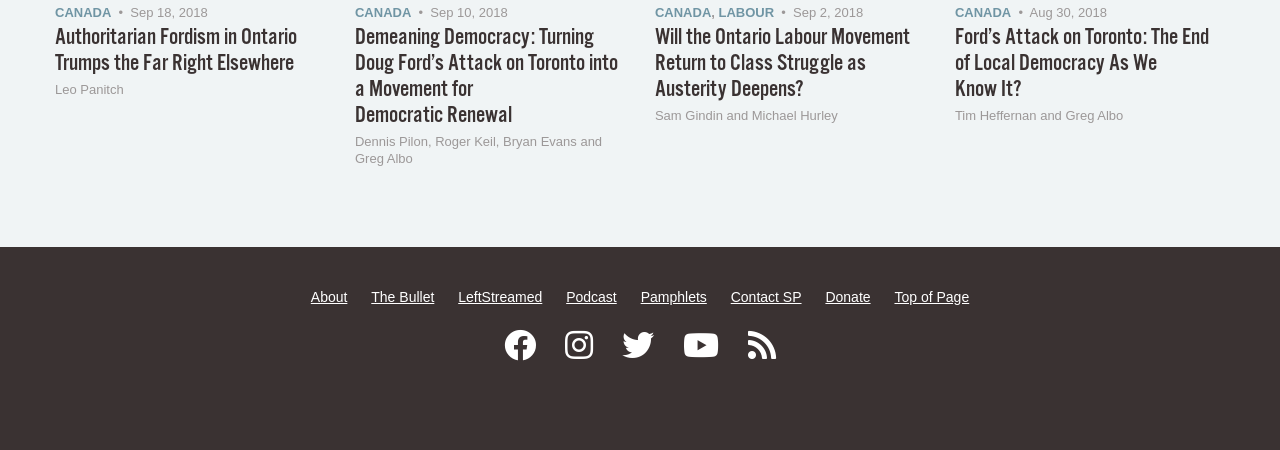What is the name of the section that contains the links 'About', 'The Bullet', 'LeftStreamed', etc.?
Answer the question based on the image using a single word or a brief phrase.

contentinfo